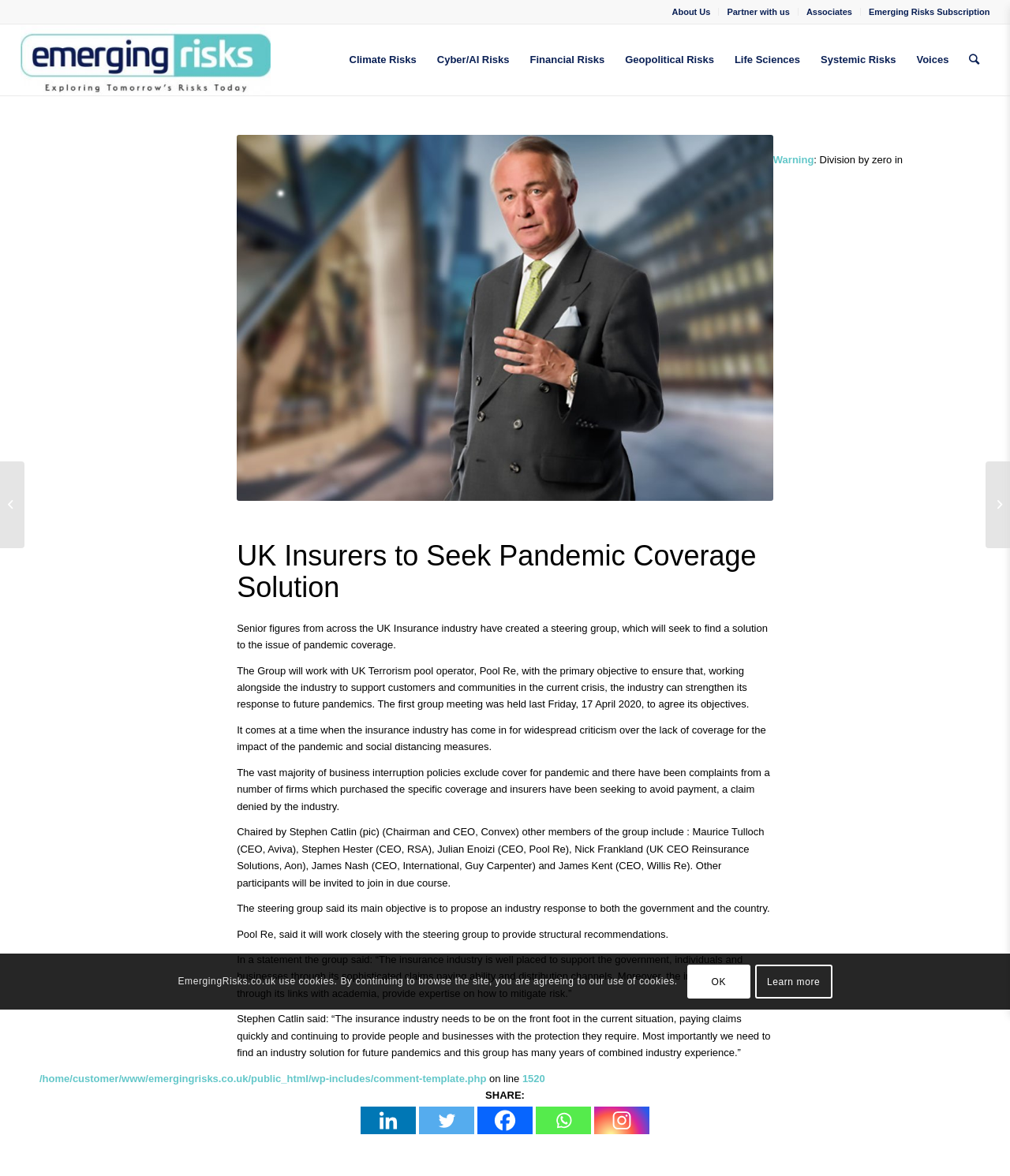Given the description: "alt="Emerging Risks Media Ltd"", determine the bounding box coordinates of the UI element. The coordinates should be formatted as four float numbers between 0 and 1, [left, top, right, bottom].

[0.02, 0.021, 0.268, 0.081]